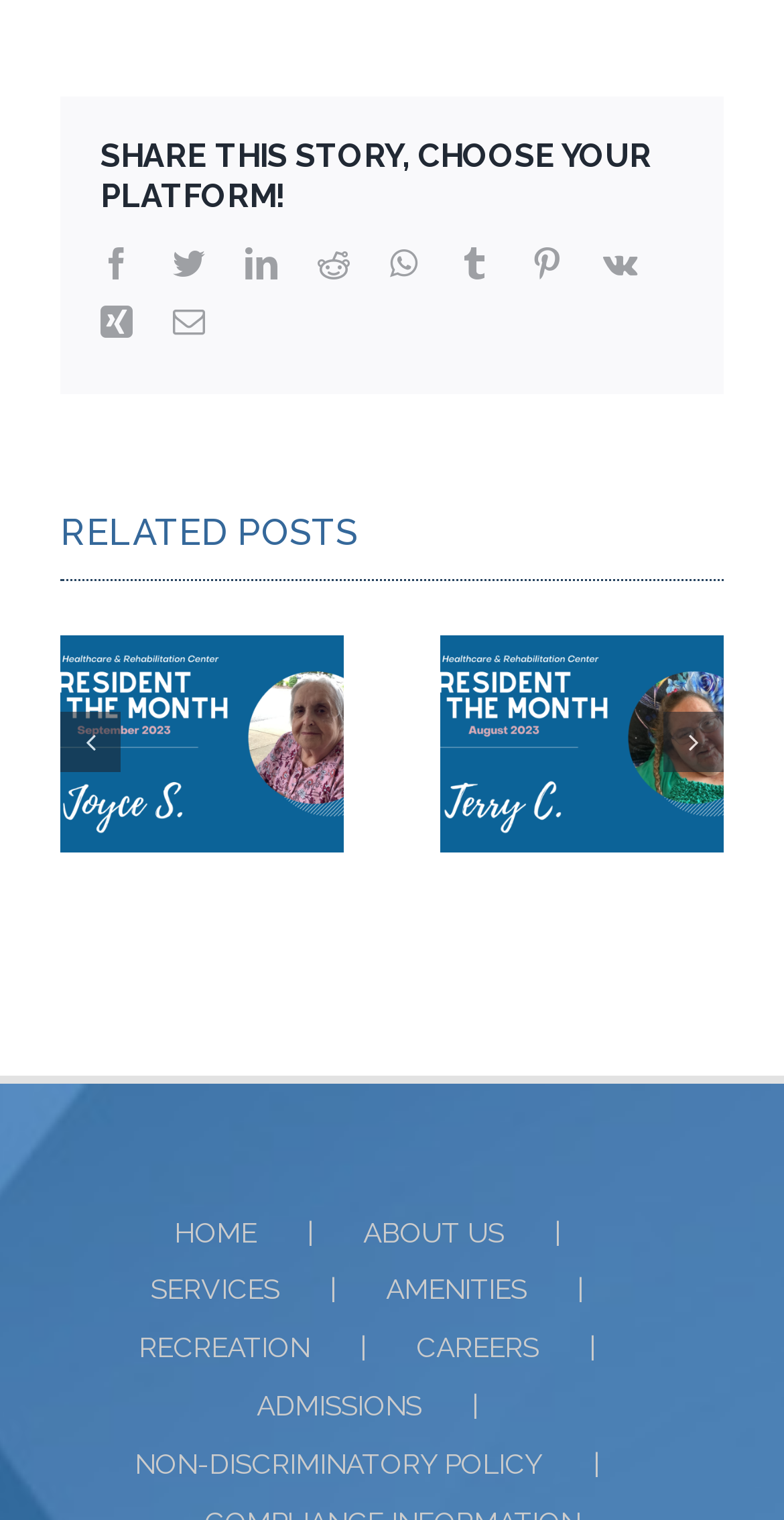Respond to the question below with a single word or phrase:
How many social media platforms are available for sharing?

9